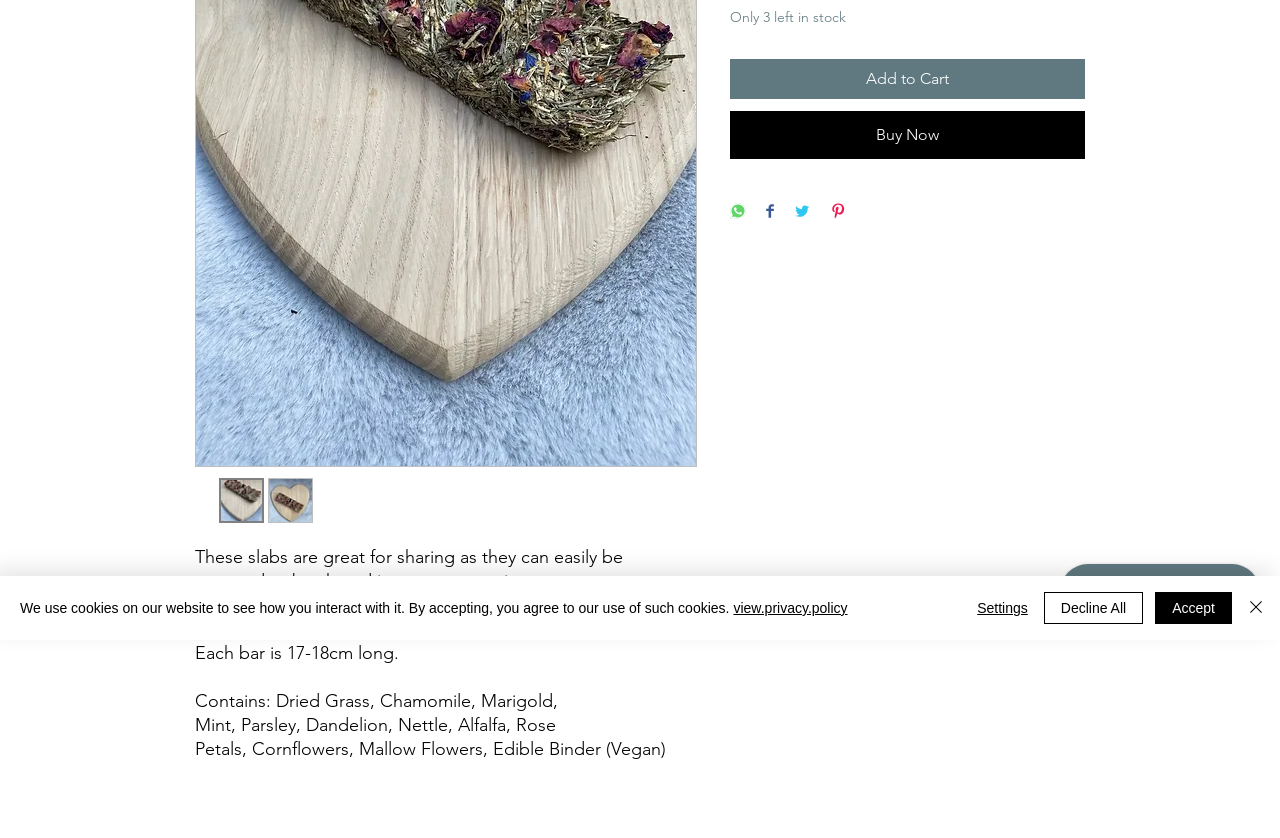Bounding box coordinates should be provided in the format (top-left x, top-left y, bottom-right x, bottom-right y) with all values between 0 and 1. Identify the bounding box for this UI element: Settings

[0.763, 0.708, 0.803, 0.743]